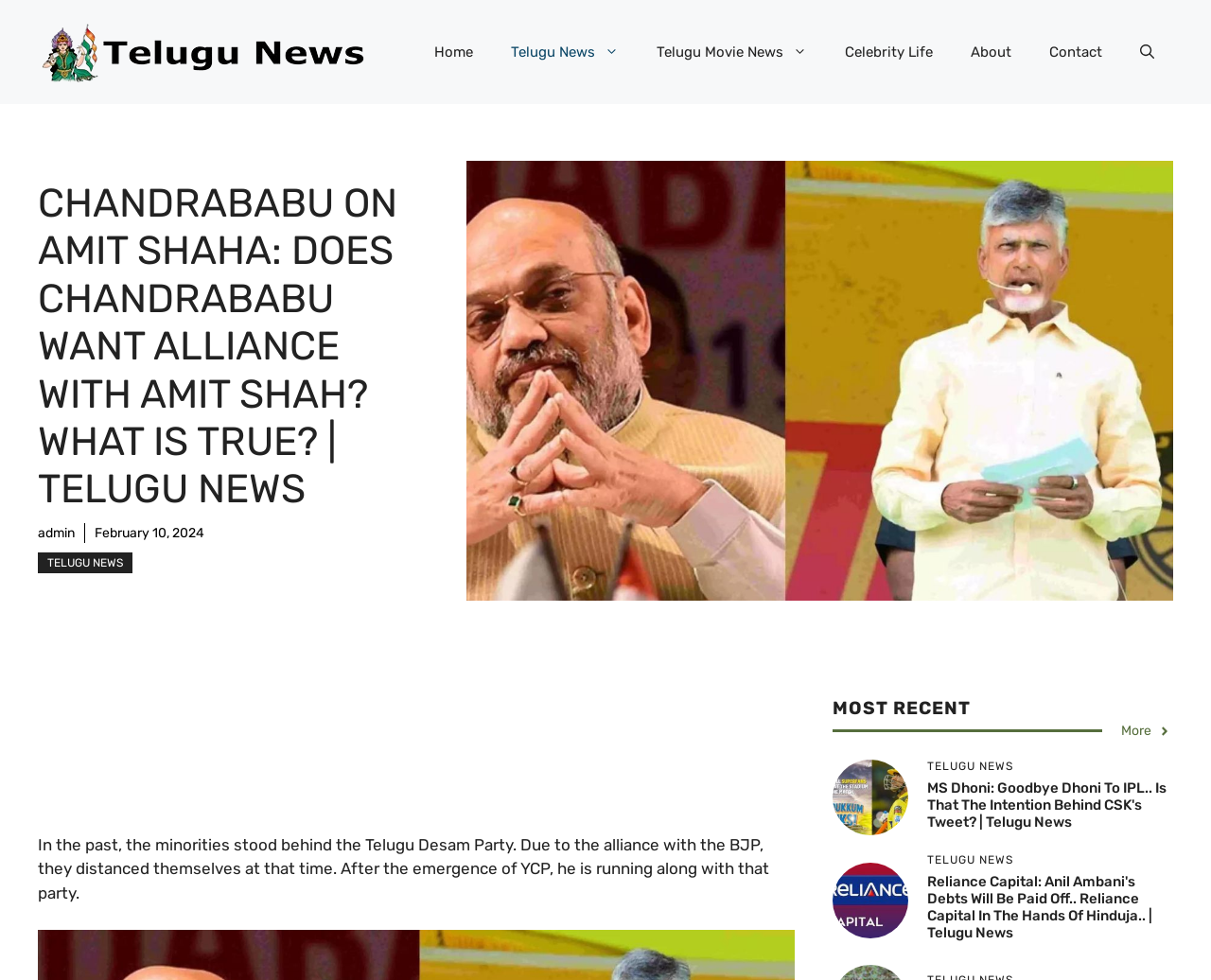Determine the main headline from the webpage and extract its text.

CHANDRABABU ON AMIT SHAHA: DOES CHANDRABABU WANT ALLIANCE WITH AMIT SHAH? WHAT IS TRUE? | TELUGU NEWS